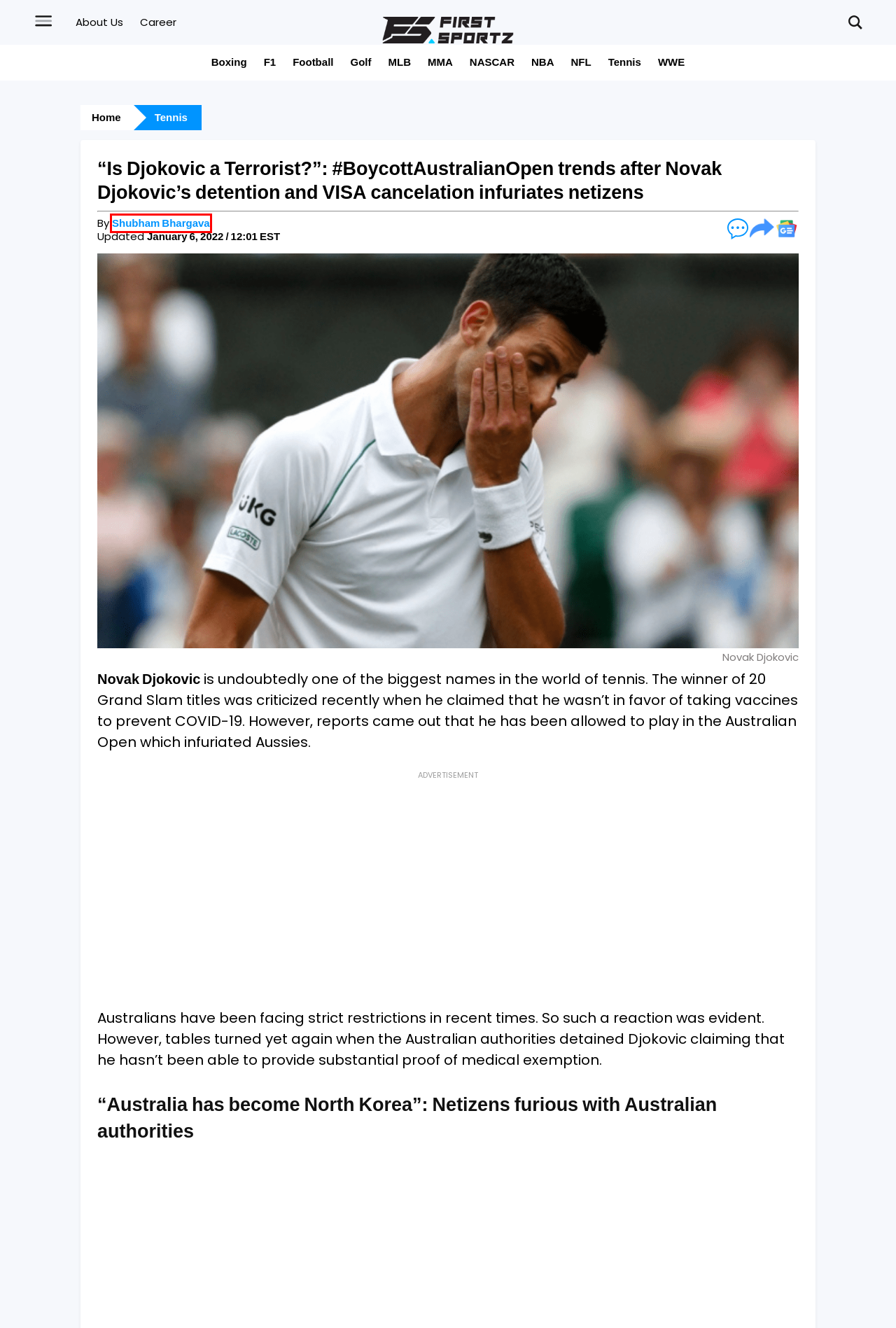Analyze the screenshot of a webpage that features a red rectangle bounding box. Pick the webpage description that best matches the new webpage you would see after clicking on the element within the red bounding box. Here are the candidates:
A. Boxing News | Latest Sports News Update | Sports Headlines | FirstSportz
B. WWE News, Rumours, Spoilers, and Results | FirstSportz
C. Shubham Bhargava, Author at FirstSportz
D. MLB Archives – FirstSportz
E. Golf News | Sports News Latest | Sports News Headlines | First Sportz
F. Career – FirstSportz
G. NFL News, Scores, Standings and Rumours | FirstSportz
H. About Us – FirstSportz

C